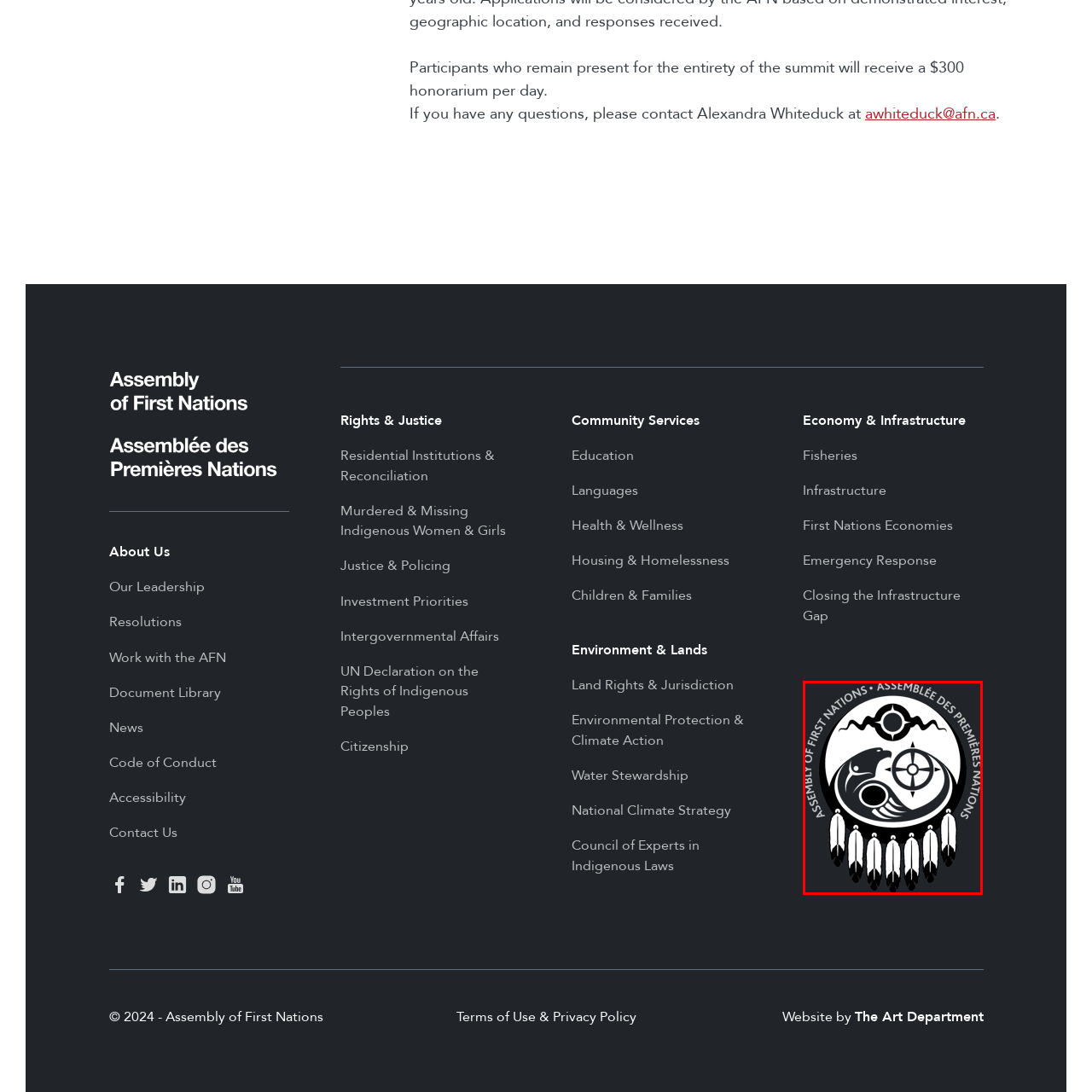Elaborate on the visual content inside the red-framed section with detailed information.

The image features the logo of the Assembly of First Nations (AFN), intricately designed to symbolize Indigenous heritage and culture. Central to the logo is a stylized eagle, representing strength, leadership, and a connection to the sky. Surrounding the eagle is a circular motif that includes elements suggesting navigation and guidance, reflecting the AFN's role in advocating for the rights of First Nations peoples in Canada. Below the eagle, a series of feathers symbolize respect, honor, and the importance of tradition within Indigenous communities. The text encircling the logo reads "ASSEMBLY OF FIRST NATIONS" in both English and French (Assemblée des Premières Nations), emphasizing the organization's commitment to bilingualism and inclusivity. The overall aesthetic is bold yet respectful, capturing the essence of Indigenous identity and unity.